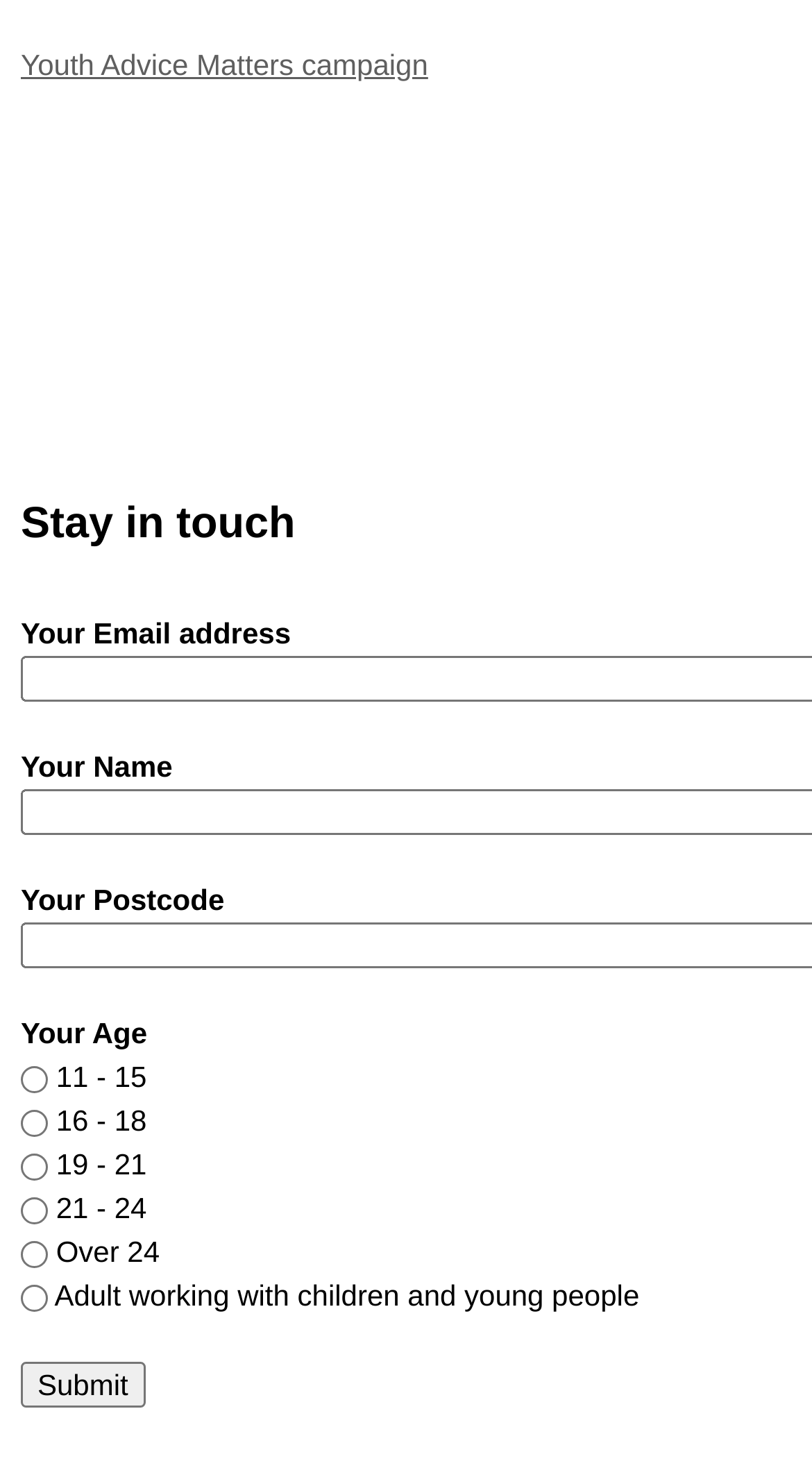How many radio buttons are there for age selection?
Using the visual information, reply with a single word or short phrase.

6